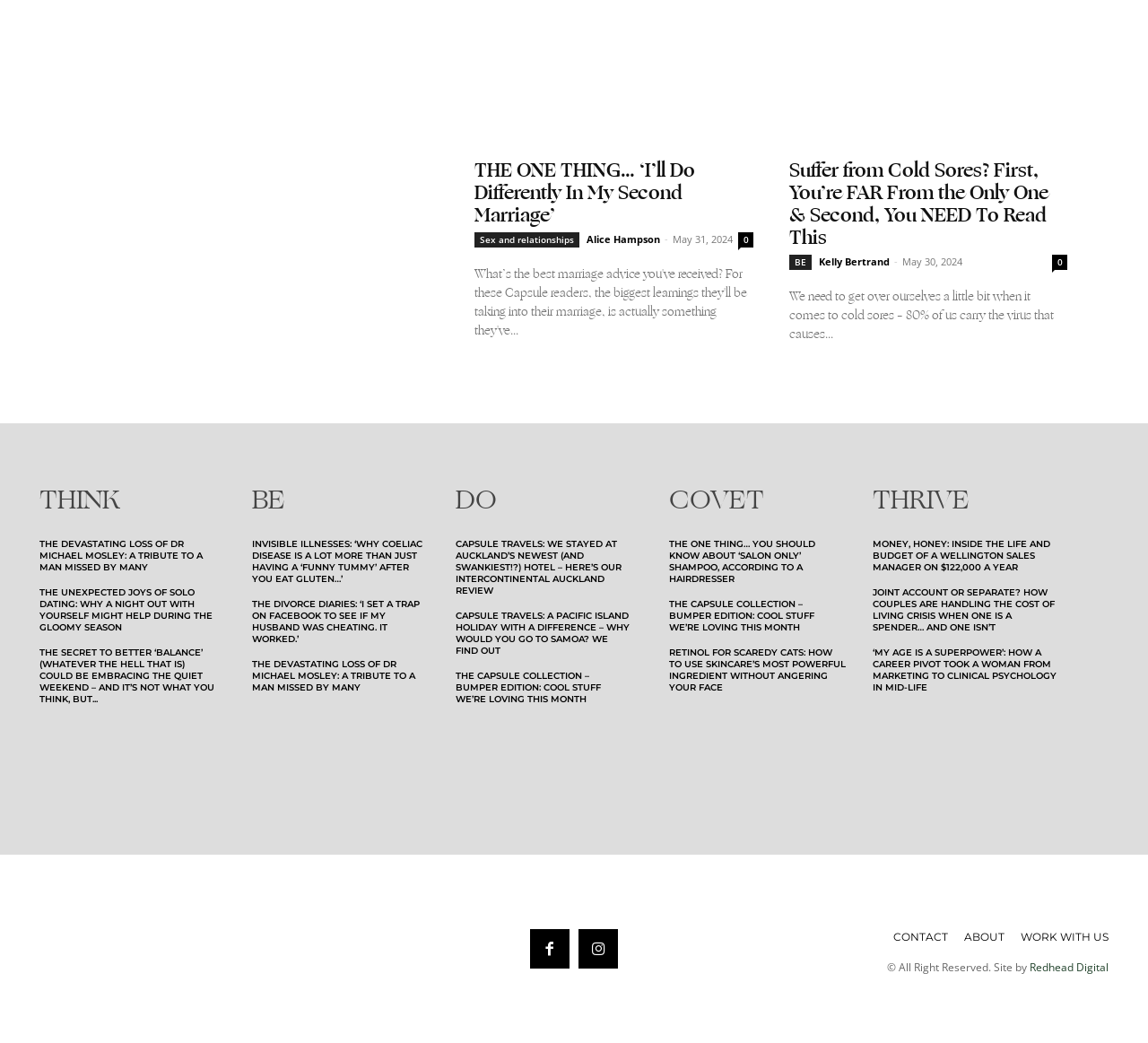Pinpoint the bounding box coordinates of the element that must be clicked to accomplish the following instruction: "contact the website". The coordinates should be in the format of four float numbers between 0 and 1, i.e., [left, top, right, bottom].

[0.771, 0.88, 0.833, 0.915]